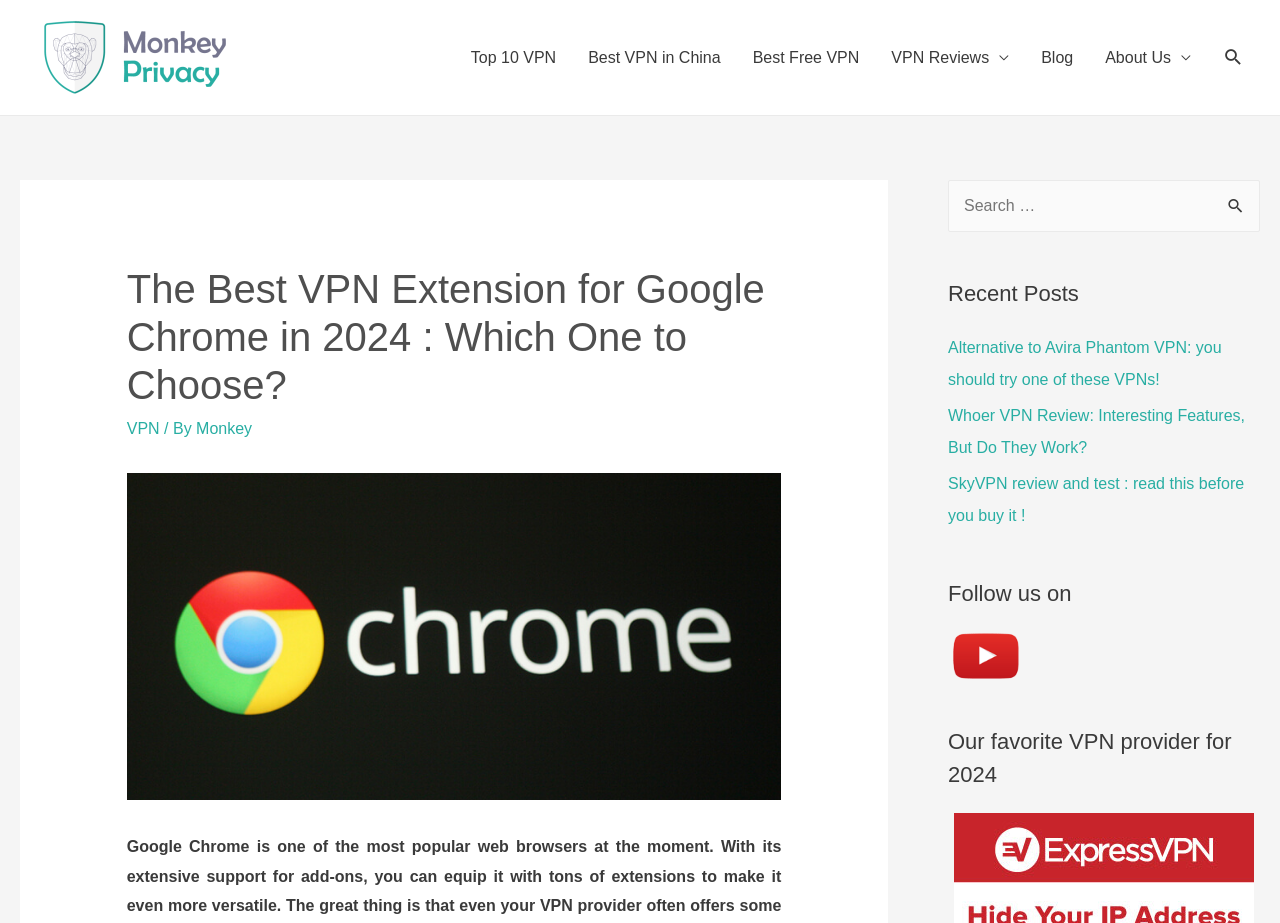What is the topic of the recent posts section?
Look at the image and respond with a single word or a short phrase.

VPN reviews